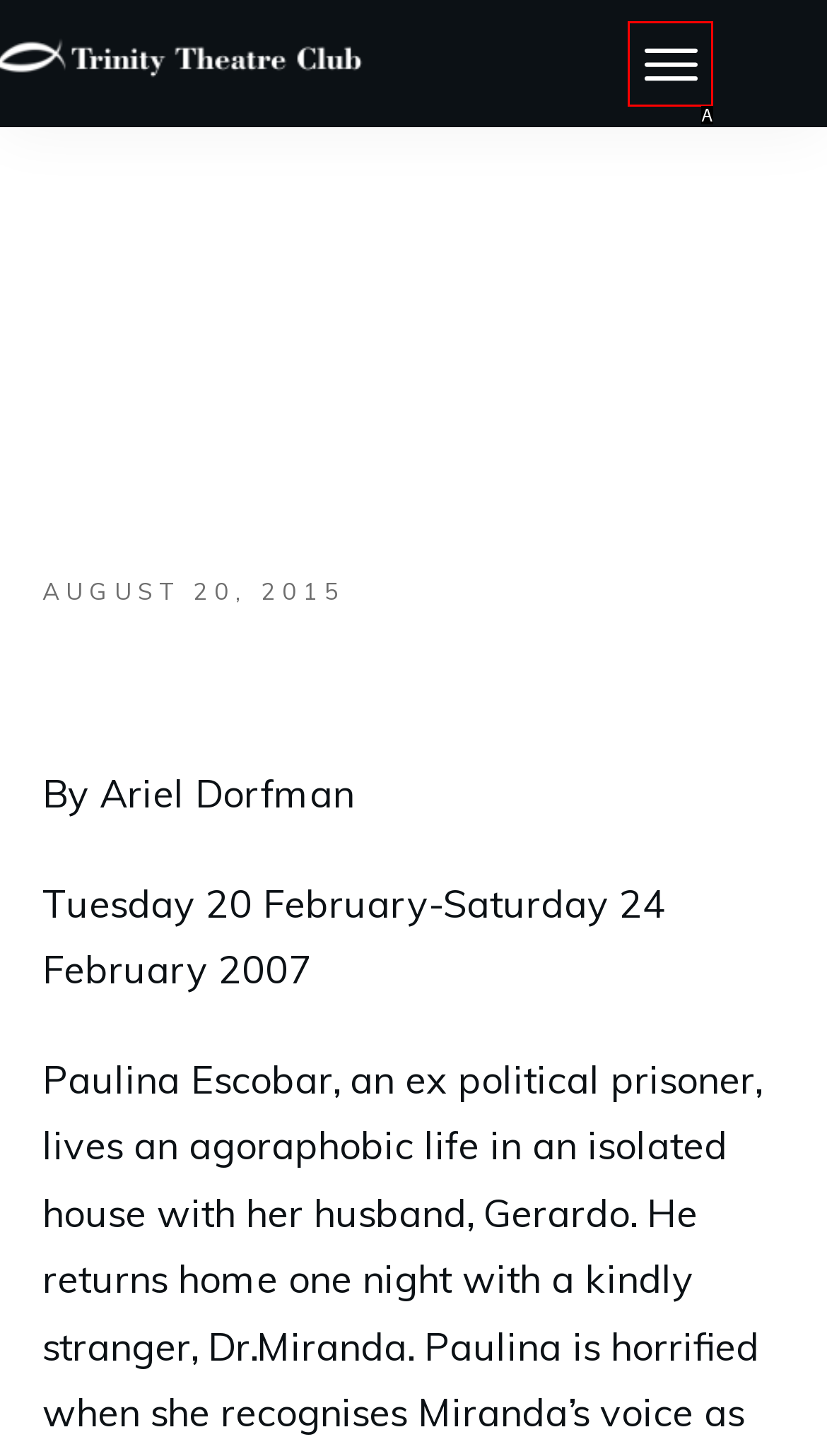Match the description: parent_node: Home to one of the options shown. Reply with the letter of the best match.

A